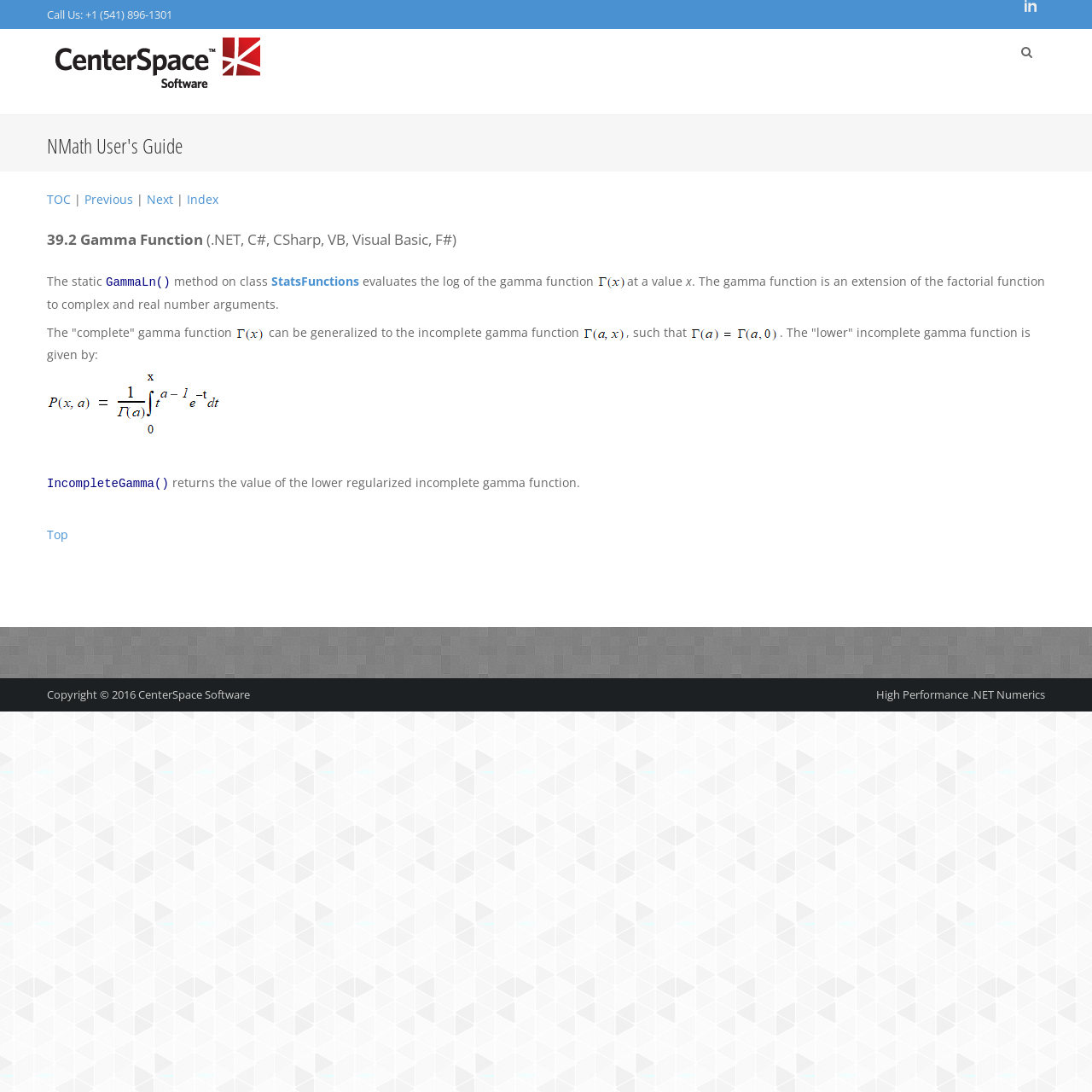Can you find the bounding box coordinates for the UI element given this description: "Recent Activities"? Provide the coordinates as four float numbers between 0 and 1: [left, top, right, bottom].

None